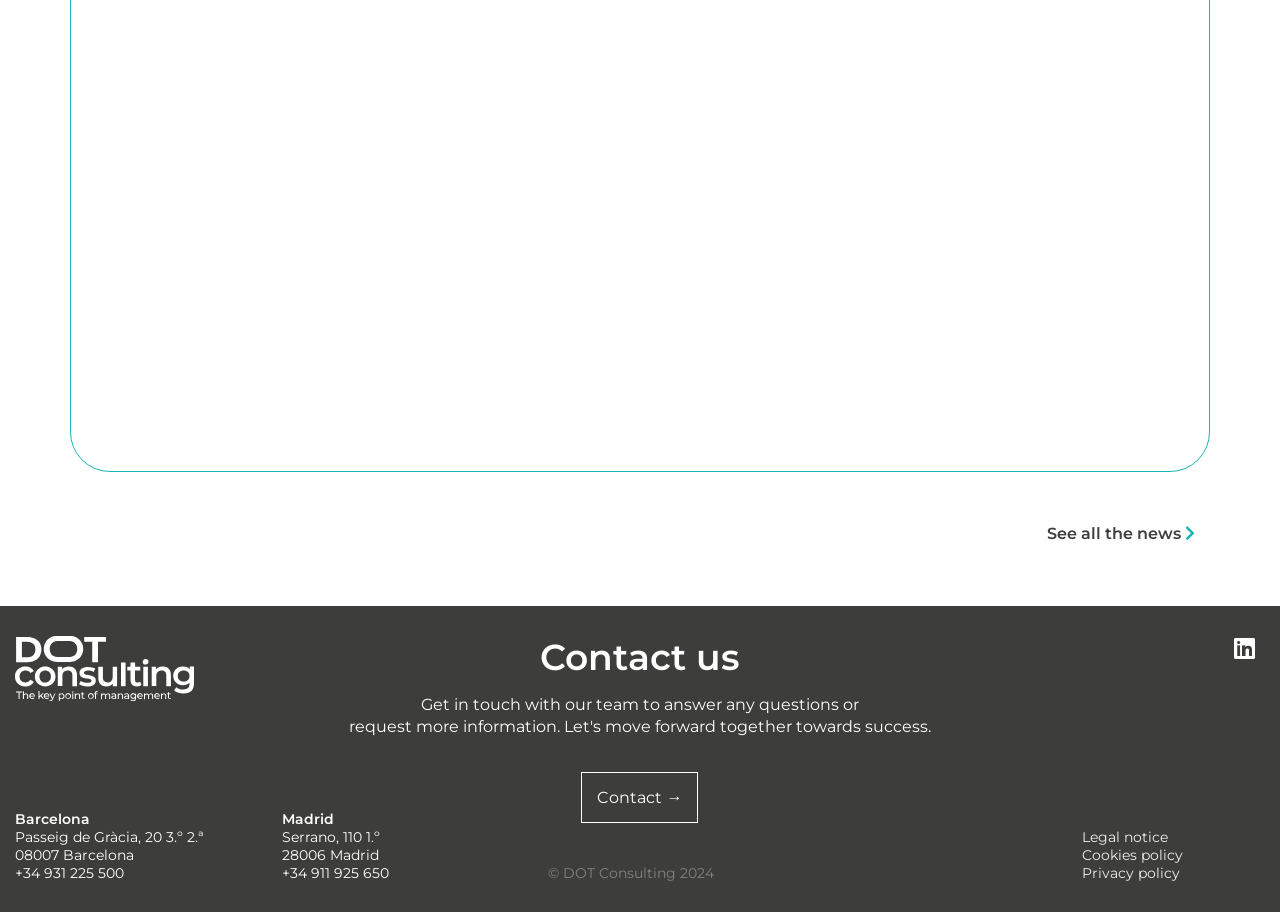Predict the bounding box coordinates of the area that should be clicked to accomplish the following instruction: "See all the news". The bounding box coordinates should consist of four float numbers between 0 and 1, i.e., [left, top, right, bottom].

[0.055, 0.572, 0.945, 0.599]